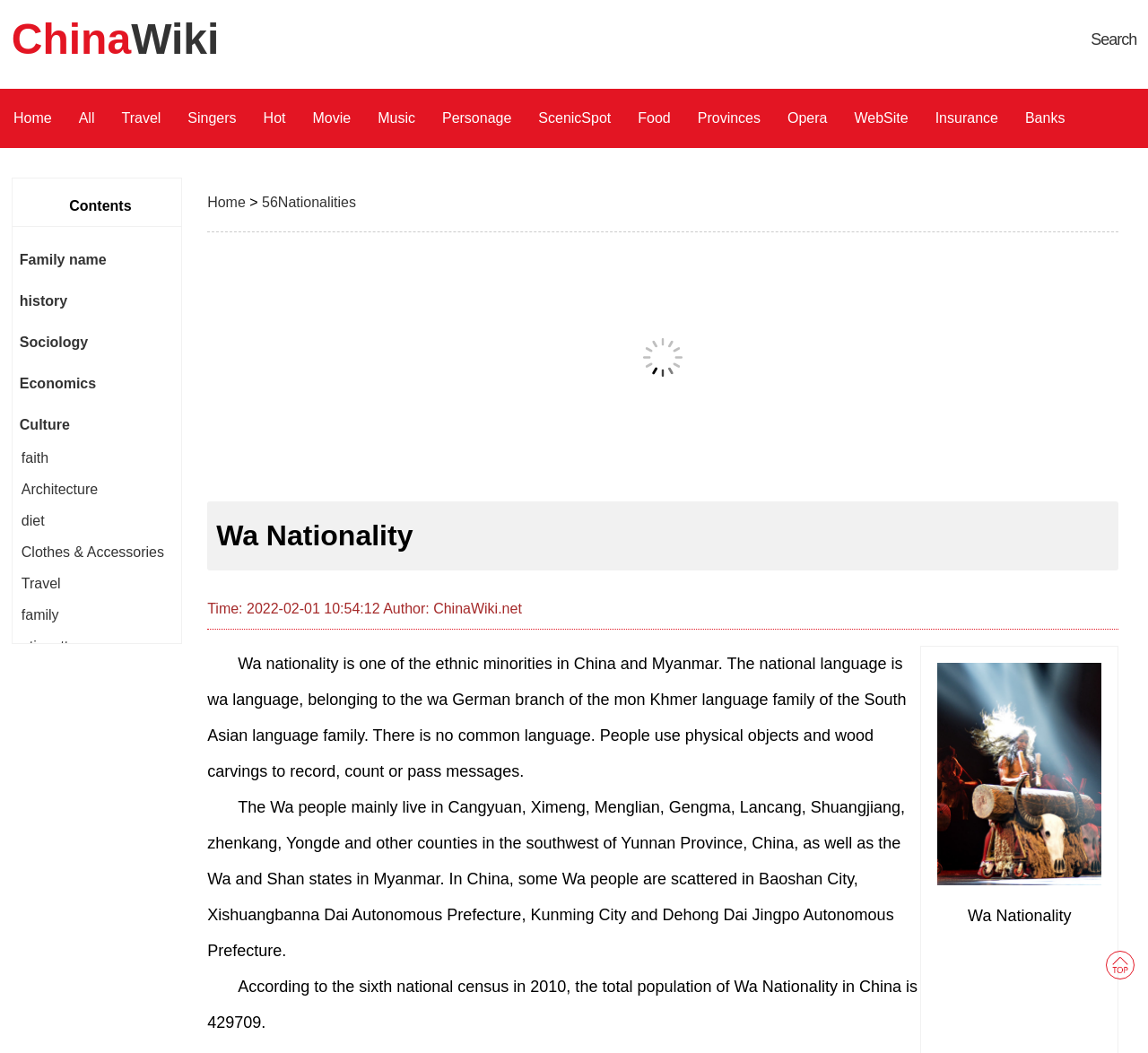Generate a detailed explanation of the webpage's features and information.

This webpage is about the Wa Nationality, an ethnic minority group in China and Myanmar. At the top of the page, there are multiple links to various categories, including "Home", "All", "Travel", "Singers", and more, which are aligned horizontally across the page. Below these links, there is a heading that reads "Wa Nationality" in a larger font size.

On the left side of the page, there is a vertical list of links to subtopics related to the Wa Nationality, including "Family name", "History", "Sociology", "Economics", and more. These links are grouped under a heading that reads "Contents".

The main content of the page is divided into several paragraphs of text, which provide information about the Wa Nationality, including their language, population, and geographic distribution. The text is accompanied by an image related to the Wa Nationality, which is placed to the right of the text.

At the bottom of the page, there is a link to "China Wiki" and an advertisement iframe. There are also several other links and text elements scattered throughout the page, including a search bar at the top right corner and a link to "56 Nationalities" at the top left corner.